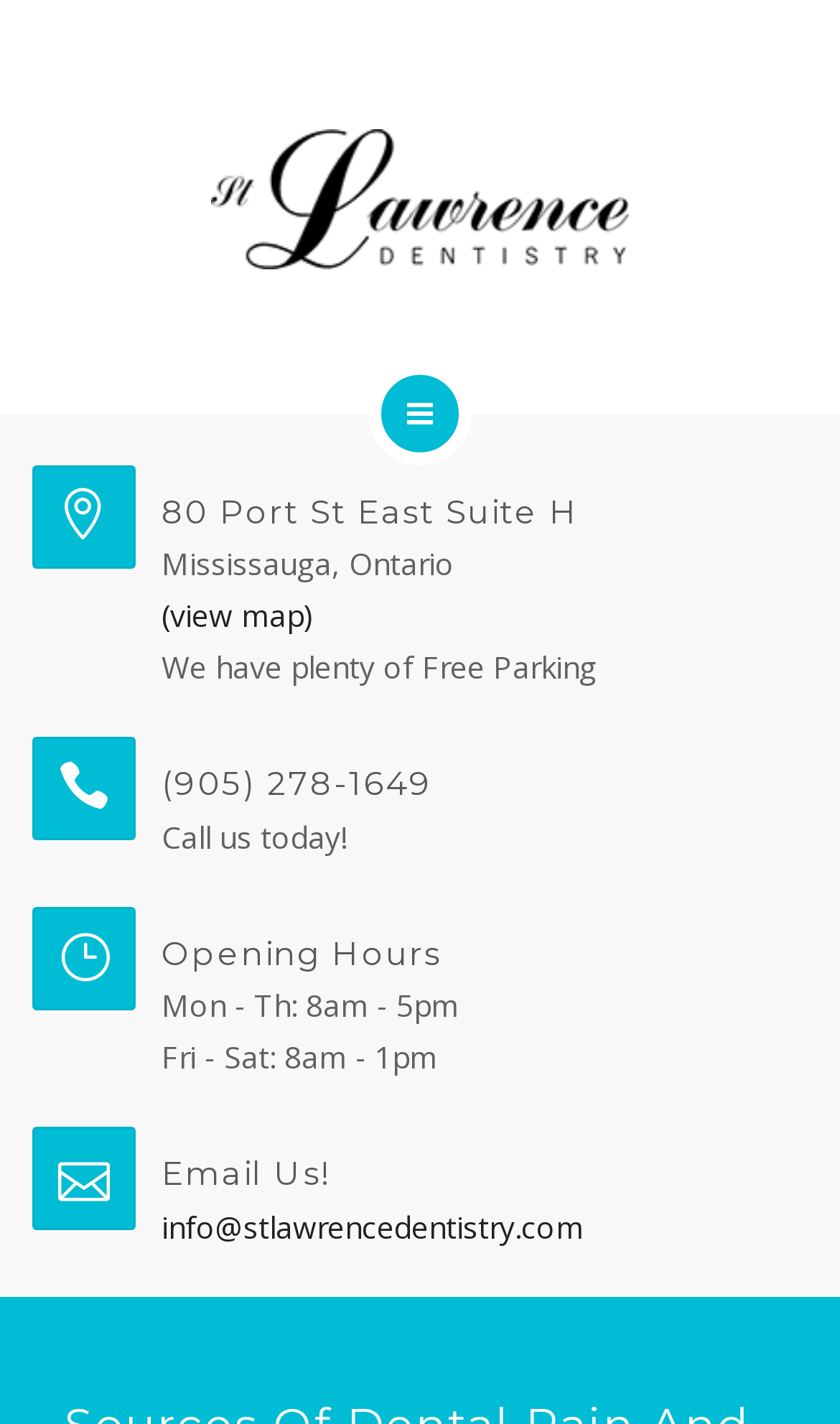Find the bounding box coordinates of the element you need to click on to perform this action: 'Search for something'. The coordinates should be represented by four float values between 0 and 1, in the format [left, top, right, bottom].

[0.062, 0.292, 0.521, 0.365]